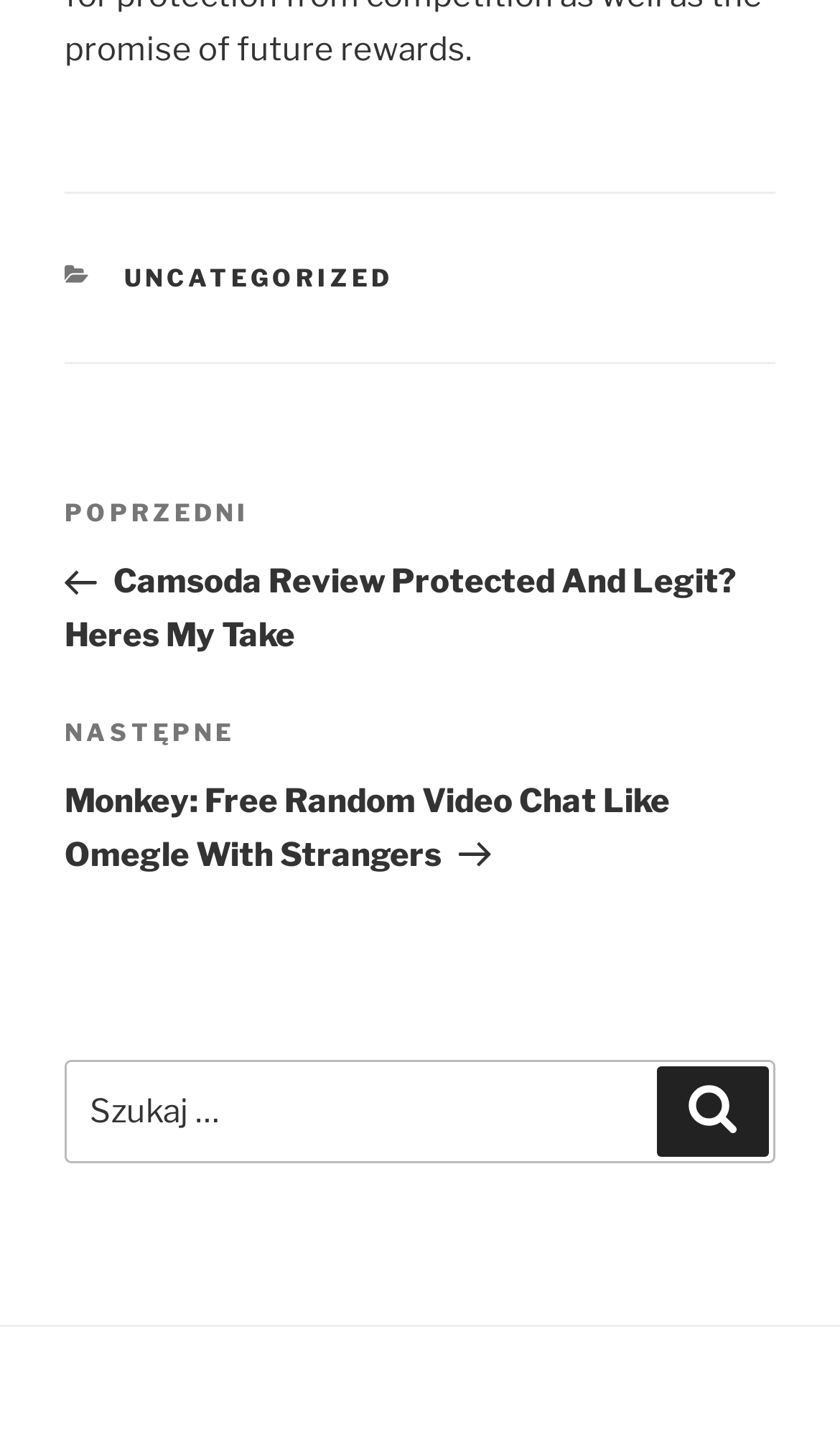How many sections are there on the webpage?
Based on the screenshot, answer the question with a single word or phrase.

3